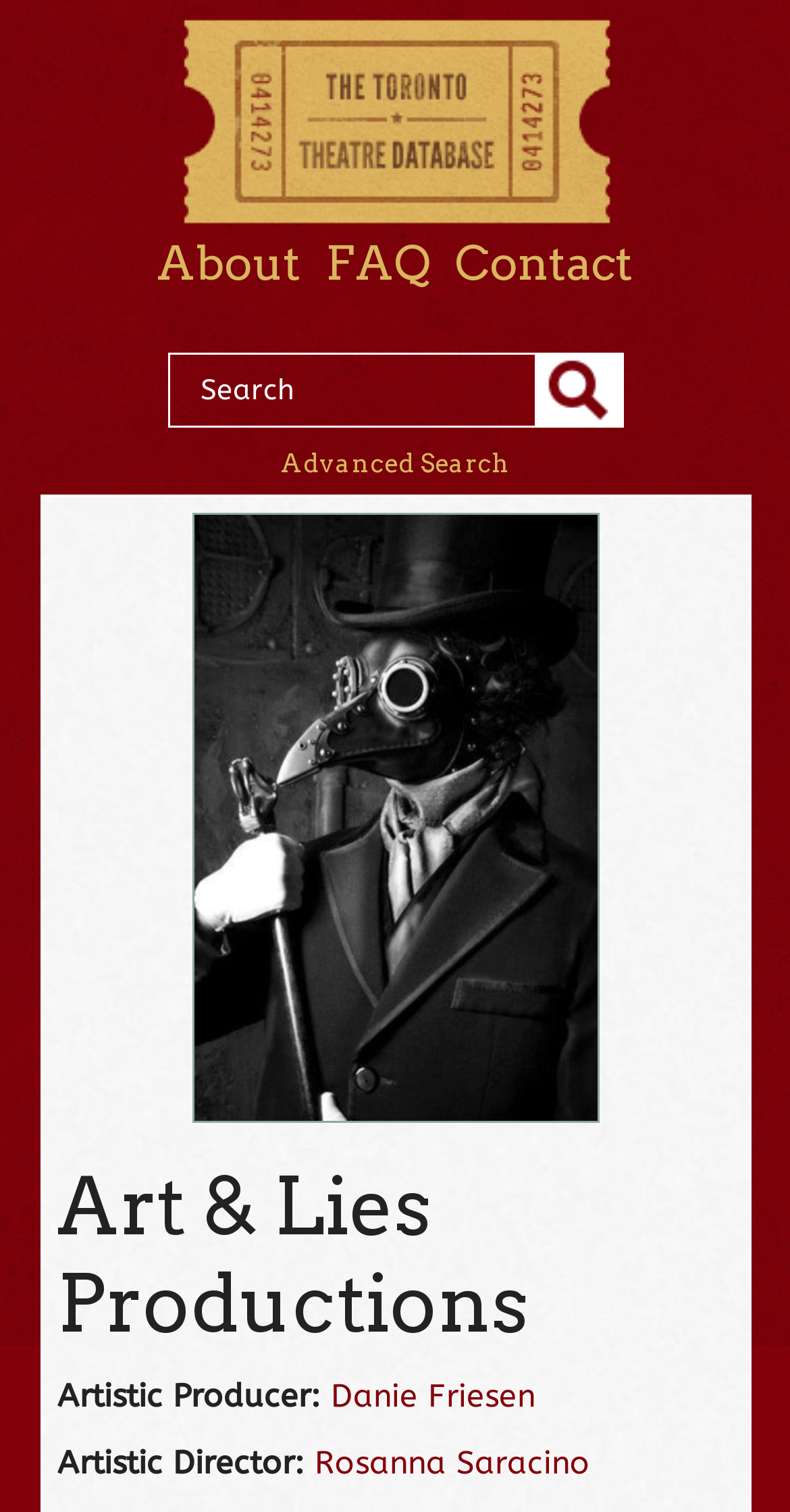Locate the bounding box coordinates of the clickable area needed to fulfill the instruction: "Click on Advanced Search".

[0.355, 0.296, 0.645, 0.316]